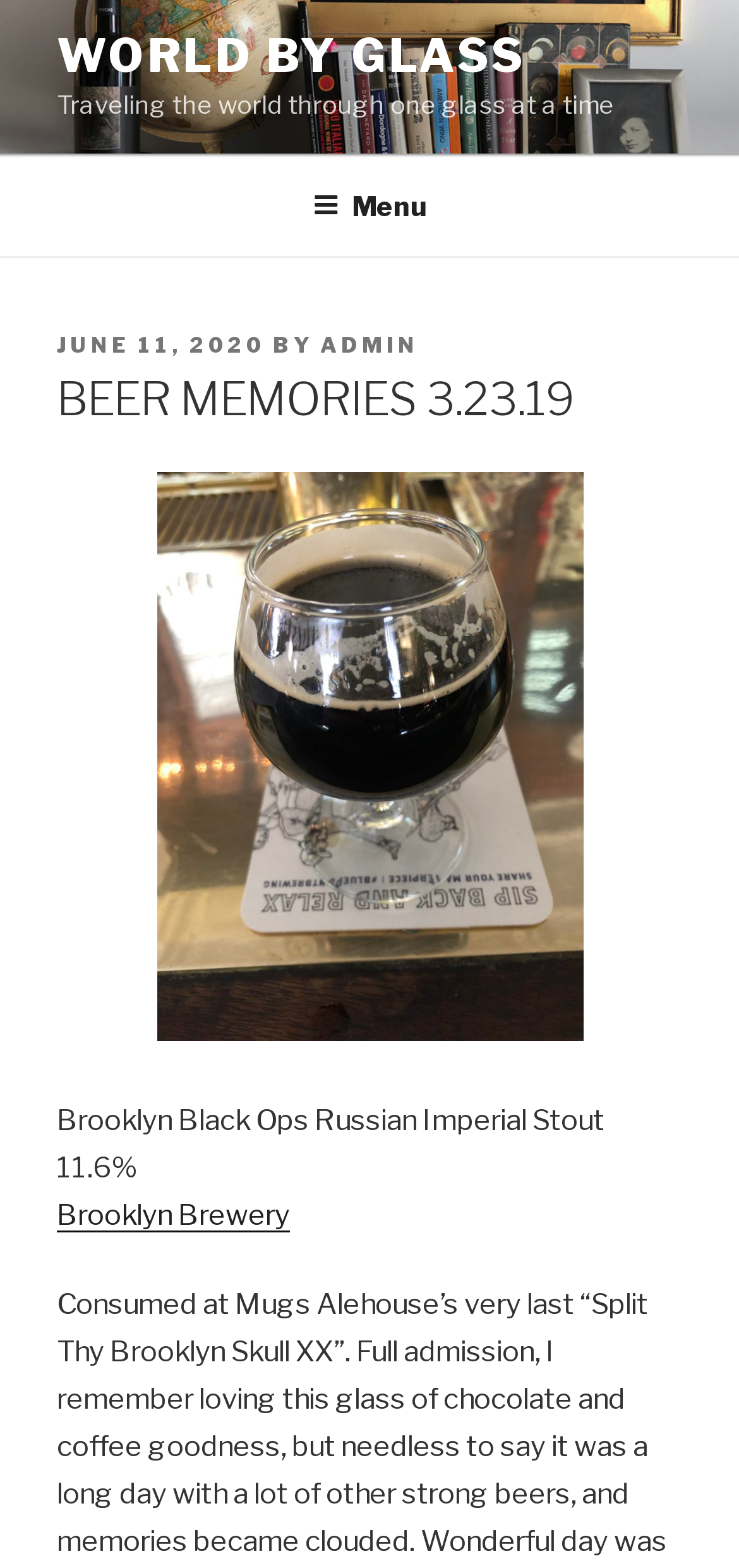What is the name of the beer mentioned?
Look at the image and answer the question with a single word or phrase.

Brooklyn Black Ops